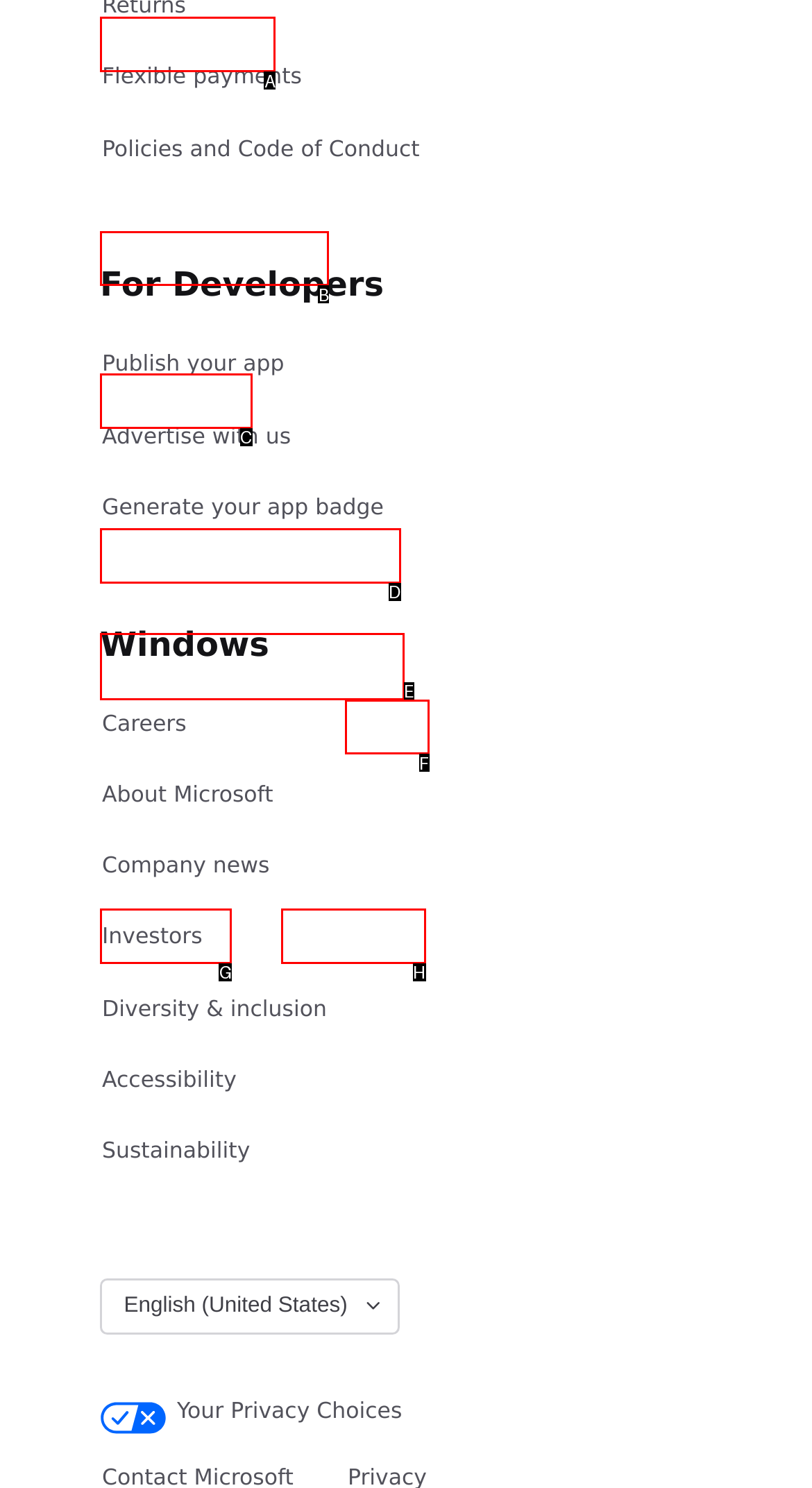Identify the option that best fits this description: Your Privacy Choices
Answer with the appropriate letter directly.

E